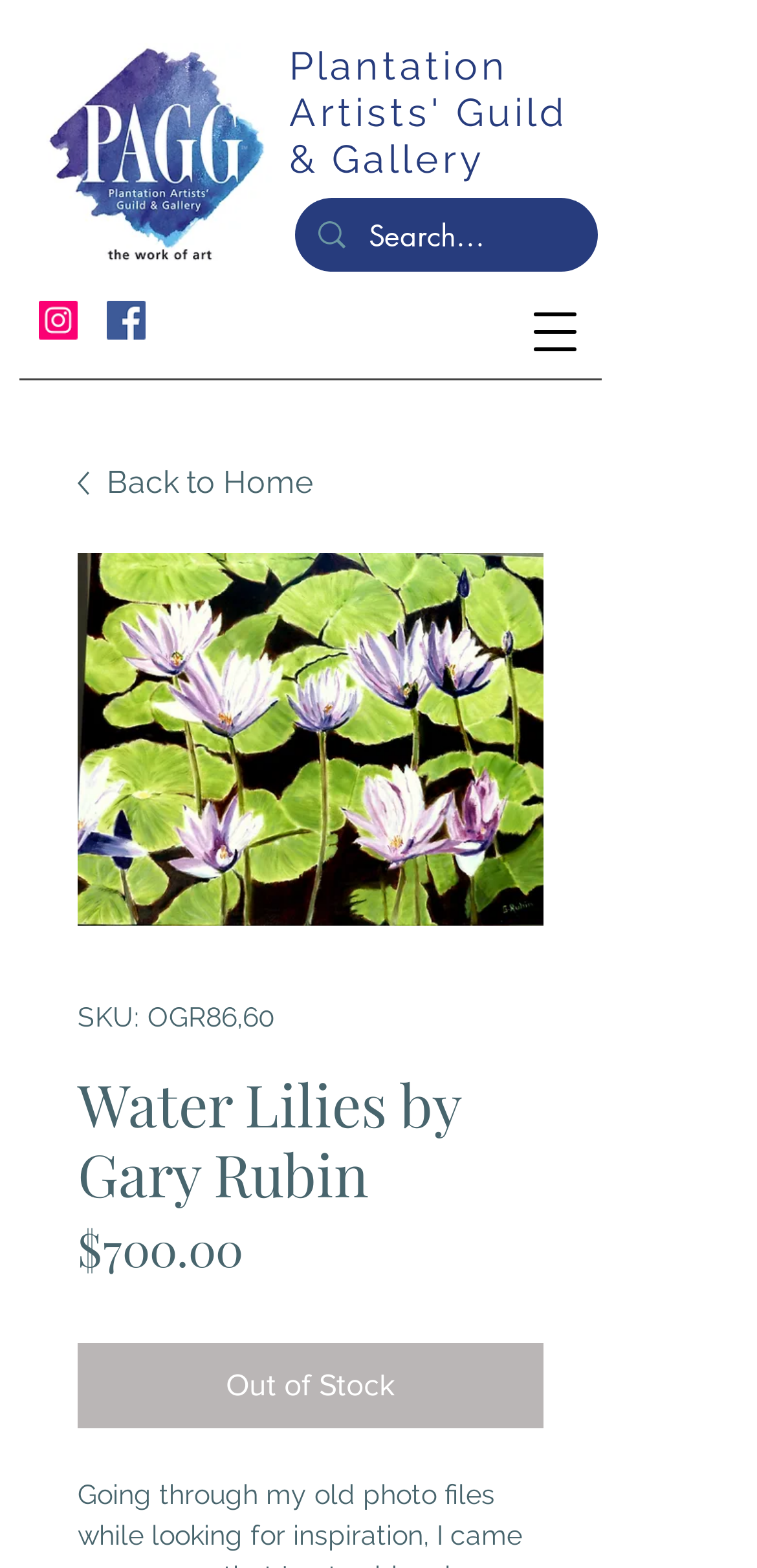Please provide a comprehensive response to the question below by analyzing the image: 
What is the price of the 'Water Lilies by Gary Rubin' art piece?

I found the answer by looking at the StaticText element with the text '$700.00' which is located below the art piece's details, indicating its price.